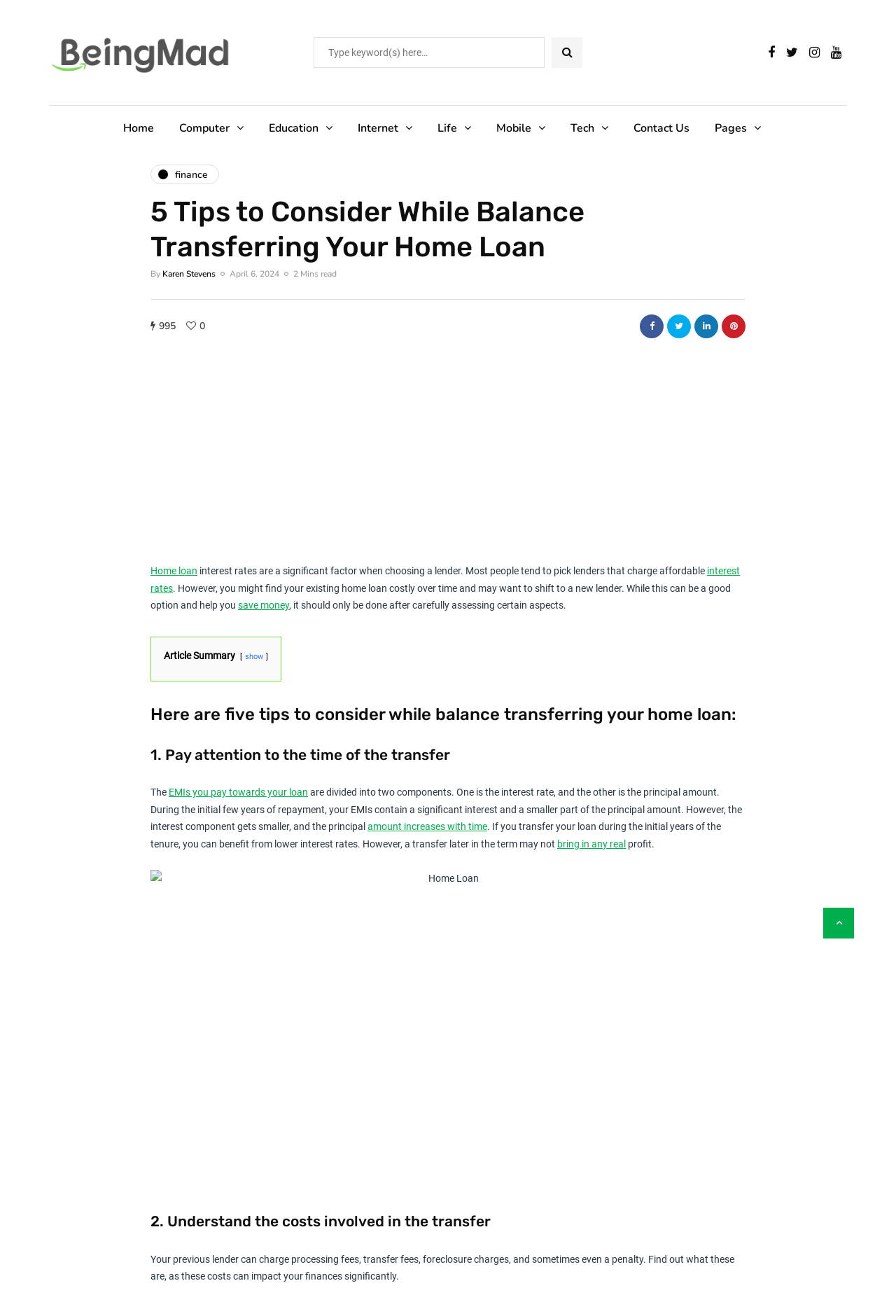Give a concise answer of one word or phrase to the question: 
What are the two components of EMIs?

Interest rate and principal amount